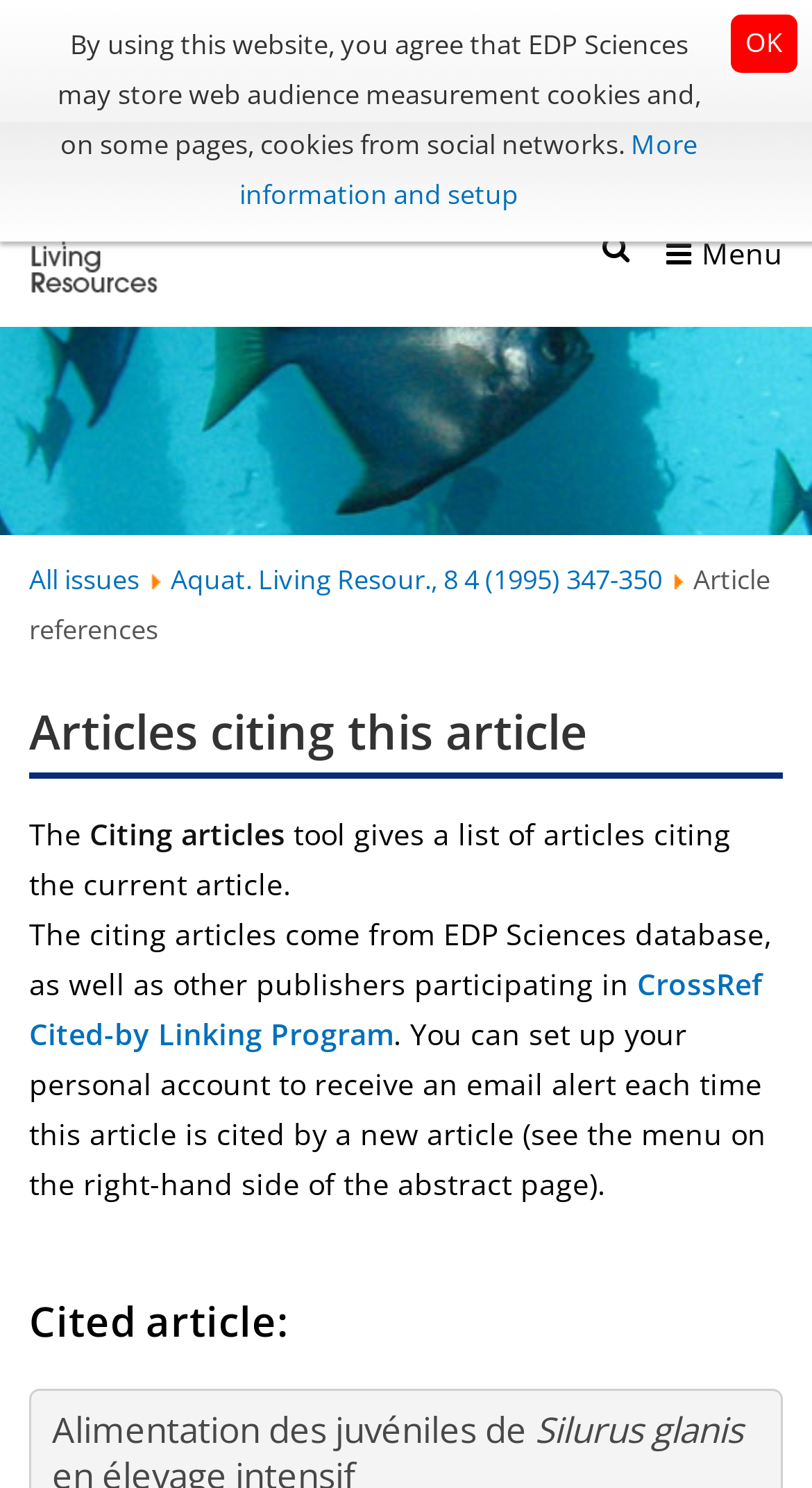Where do the citing articles come from?
Using the picture, provide a one-word or short phrase answer.

EDP Sciences database and other publishers